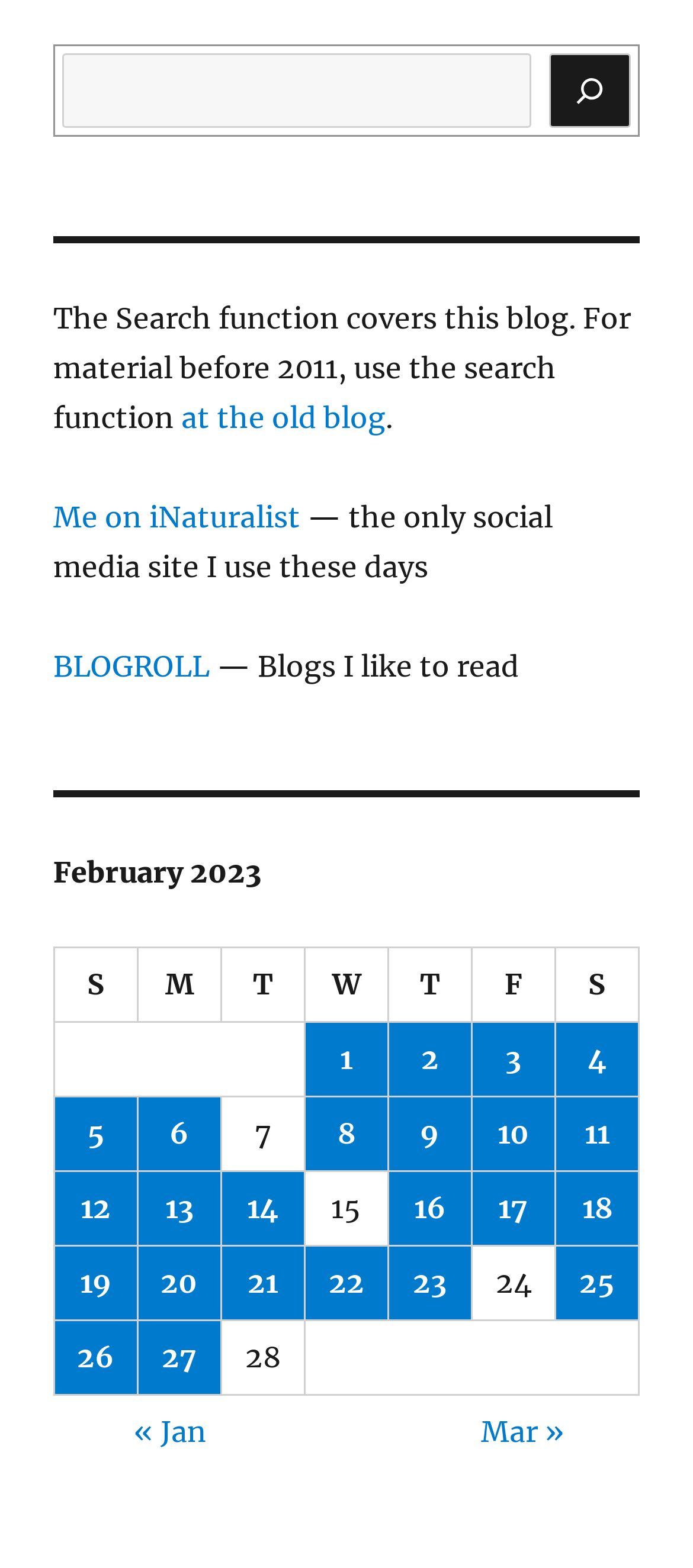What is the blogroll?
Respond to the question with a single word or phrase according to the image.

Blogs the author likes to read